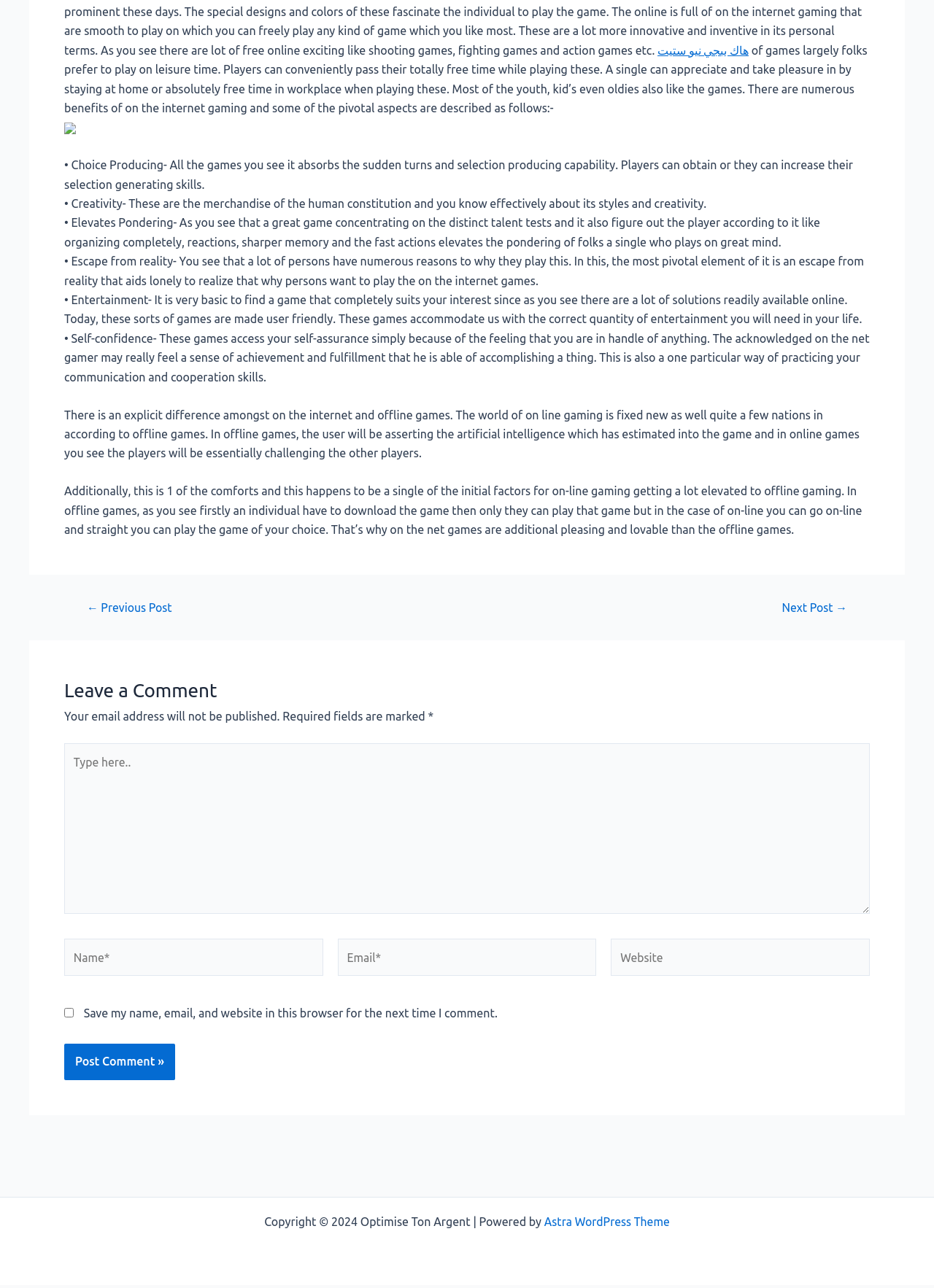Using the element description: "parent_node: Name* name="author" placeholder="Name*"", determine the bounding box coordinates for the specified UI element. The coordinates should be four float numbers between 0 and 1, [left, top, right, bottom].

[0.069, 0.731, 0.346, 0.76]